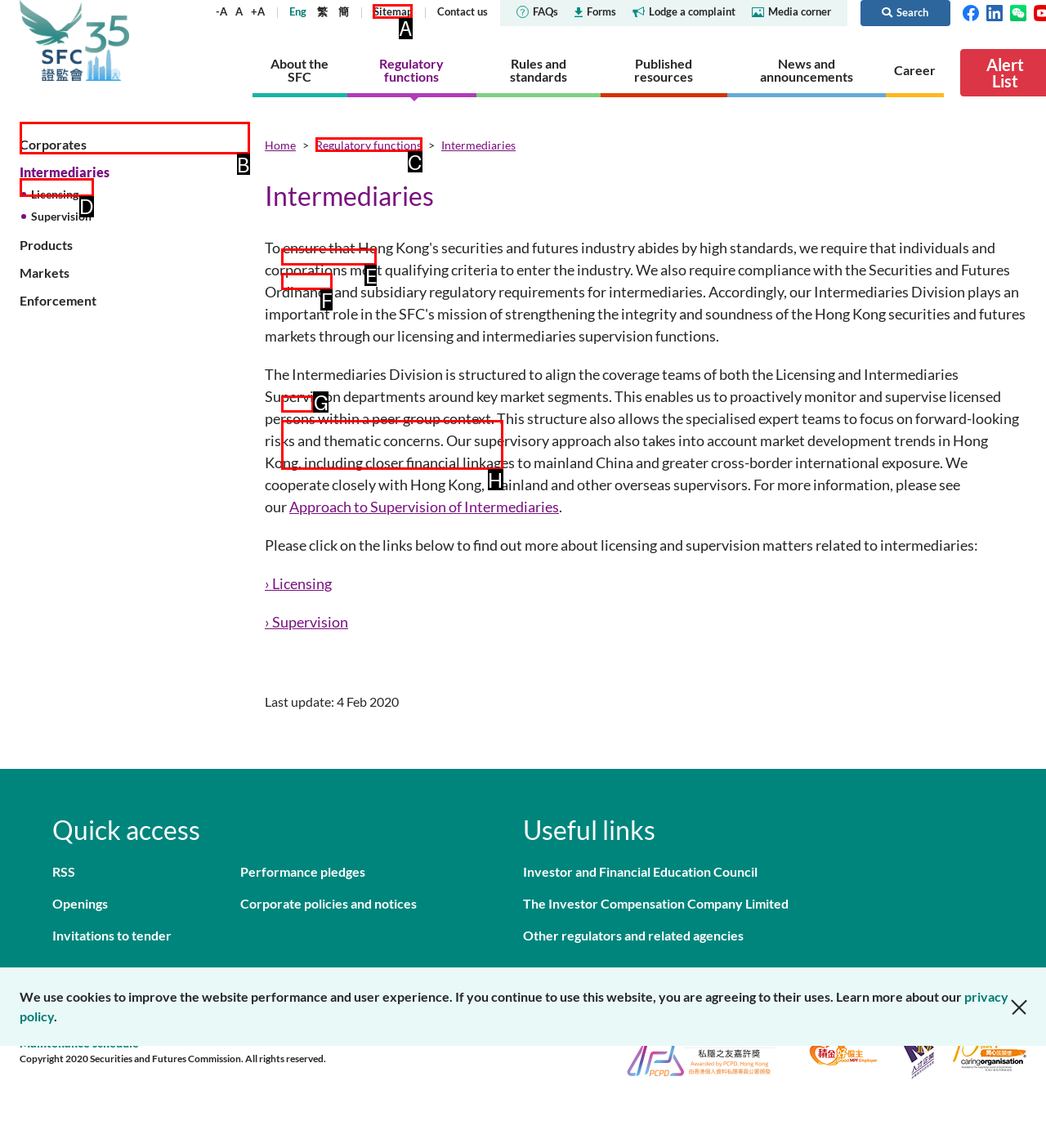Select the proper HTML element to perform the given task: View the Sitemap Answer with the corresponding letter from the provided choices.

A